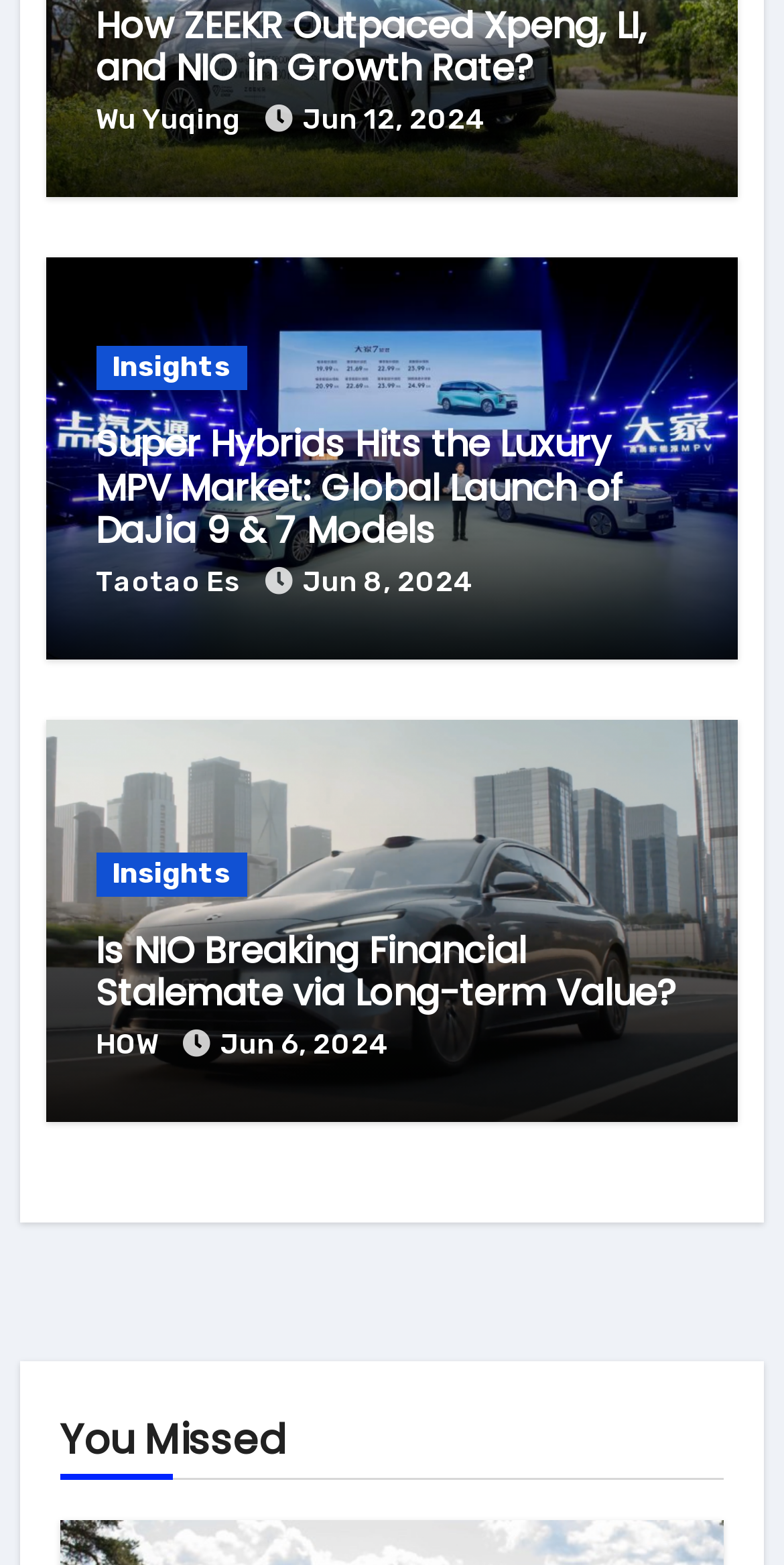What is the topic of the first article?
Refer to the image and provide a one-word or short phrase answer.

ZEEKR's growth rate